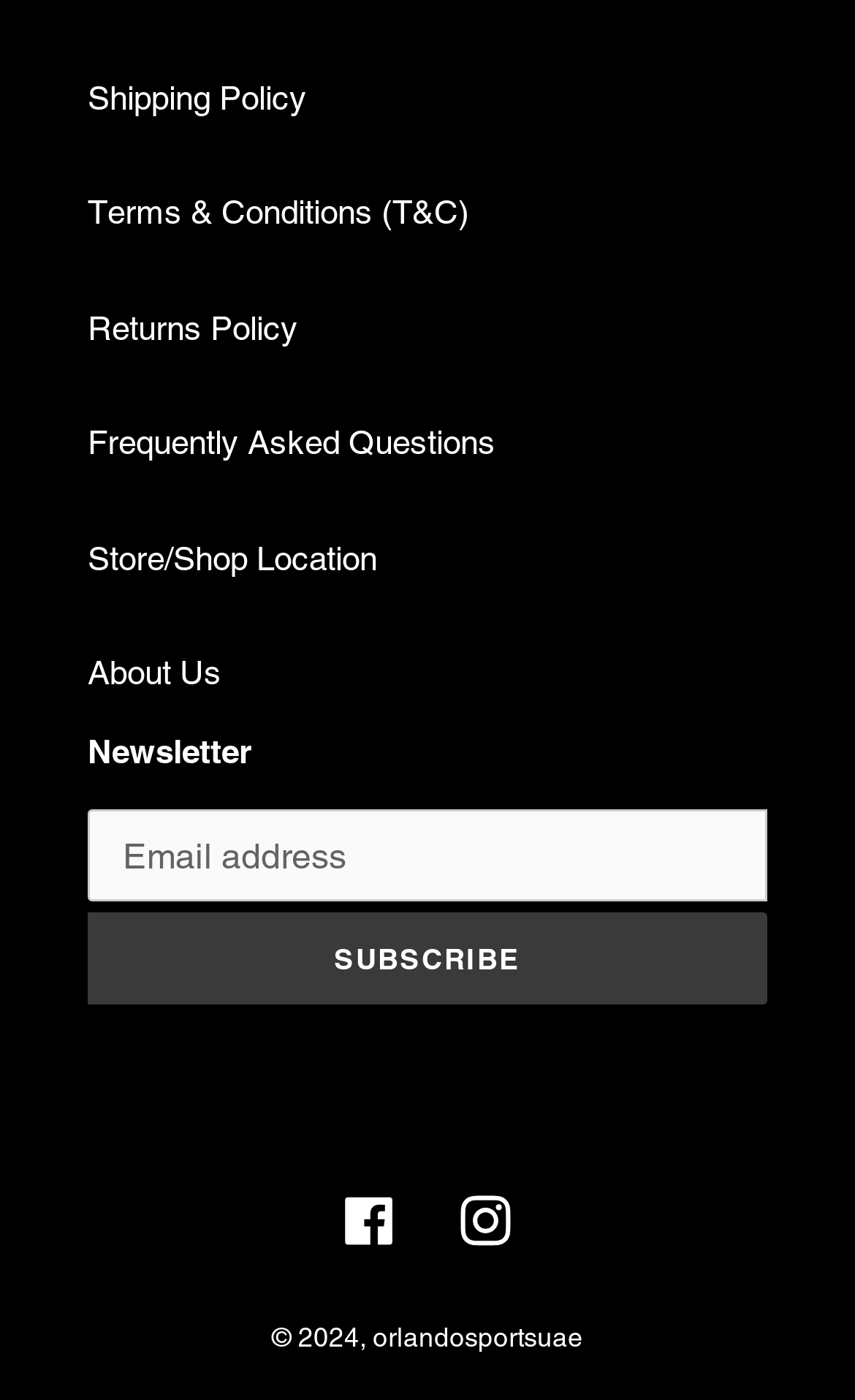Please locate the bounding box coordinates of the region I need to click to follow this instruction: "Read terms and conditions".

[0.103, 0.138, 0.549, 0.165]